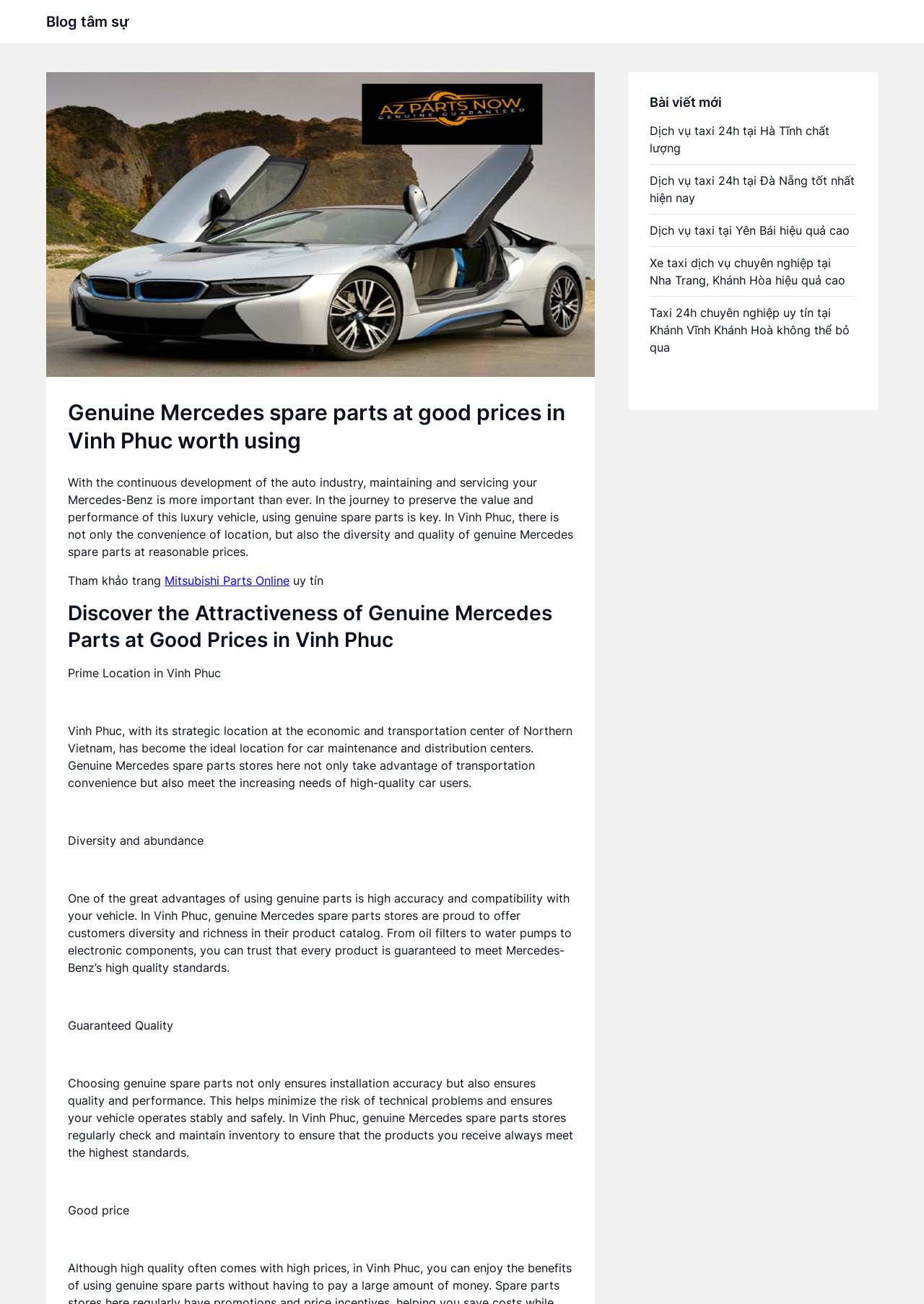Please identify the bounding box coordinates of the area I need to click to accomplish the following instruction: "Read the article about Genuine Mercedes spare parts at good prices in Vinh Phuc".

[0.073, 0.365, 0.62, 0.429]